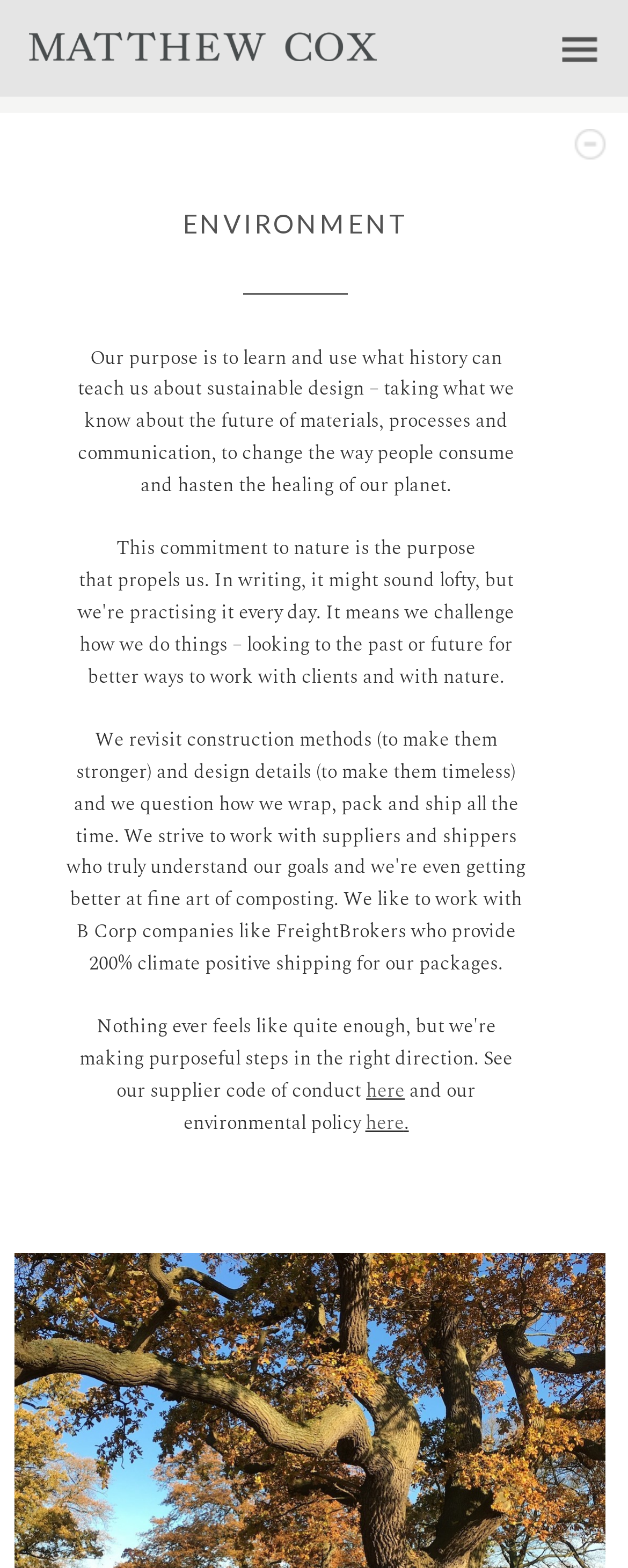Give a detailed overview of the webpage's appearance and contents.

The webpage is focused on Matthew Cox's commitment to the environment. At the top left, there is a link accompanied by an image. On the opposite side, at the top right, there is a "MENU" link. Below the top section, a prominent heading "ENVIRONMENT" is centered, with a horizontal separator line underneath. 

The main content of the webpage is a paragraph of text that explains the purpose of sustainable design, which is to learn from history and use that knowledge to change the way people consume and help the planet heal. This paragraph is positioned below the heading and separator line. 

Further down, there is a link "here" on the left, accompanied by a sentence "and our environmental policy" to its right. Another "here" link is placed below, followed by a period. Overall, the webpage has a simple layout with a focus on conveying Matthew Cox's environmental commitment through text and links.